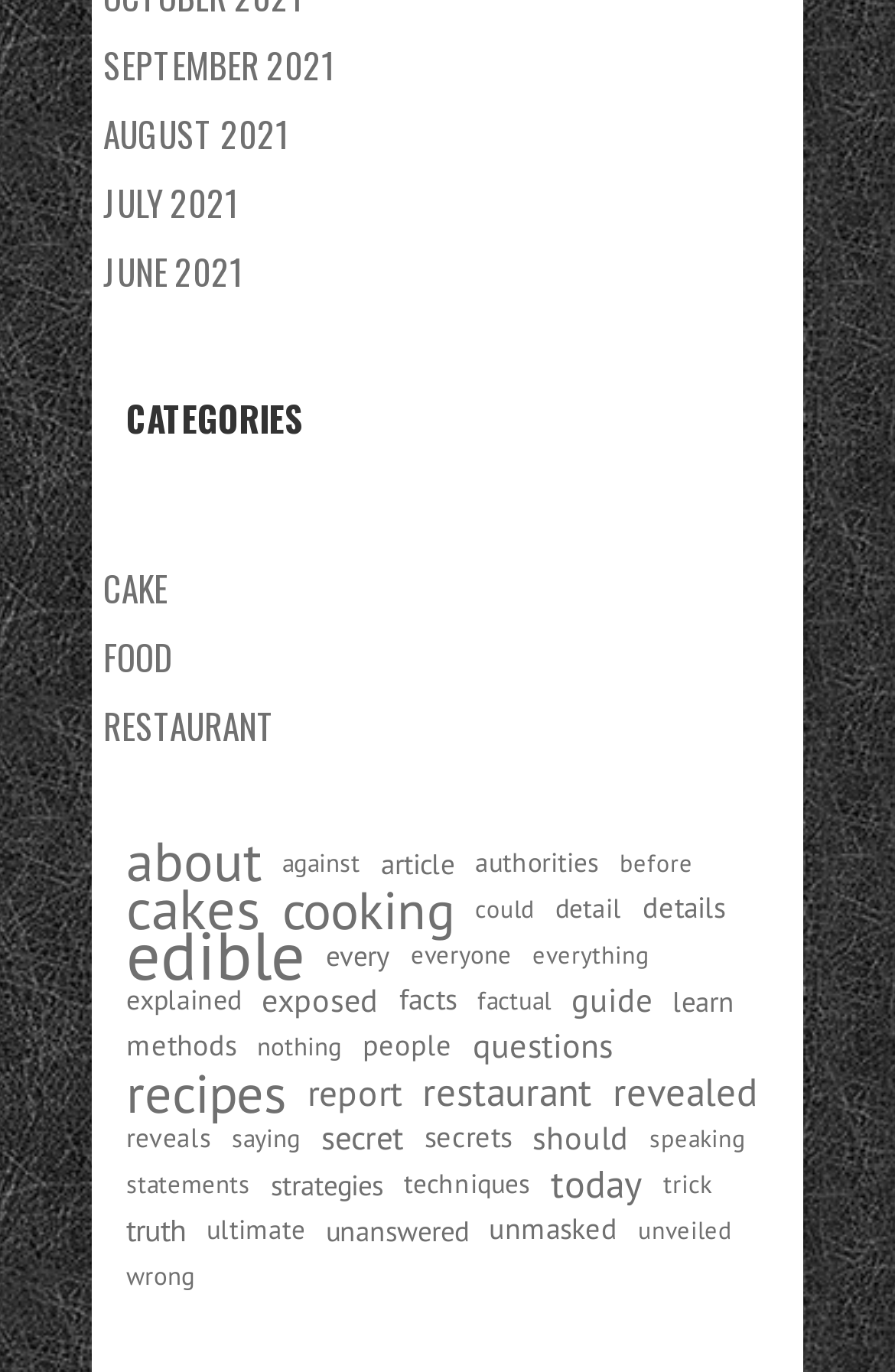Respond to the question below with a concise word or phrase:
How many links are there on the webpage?

245